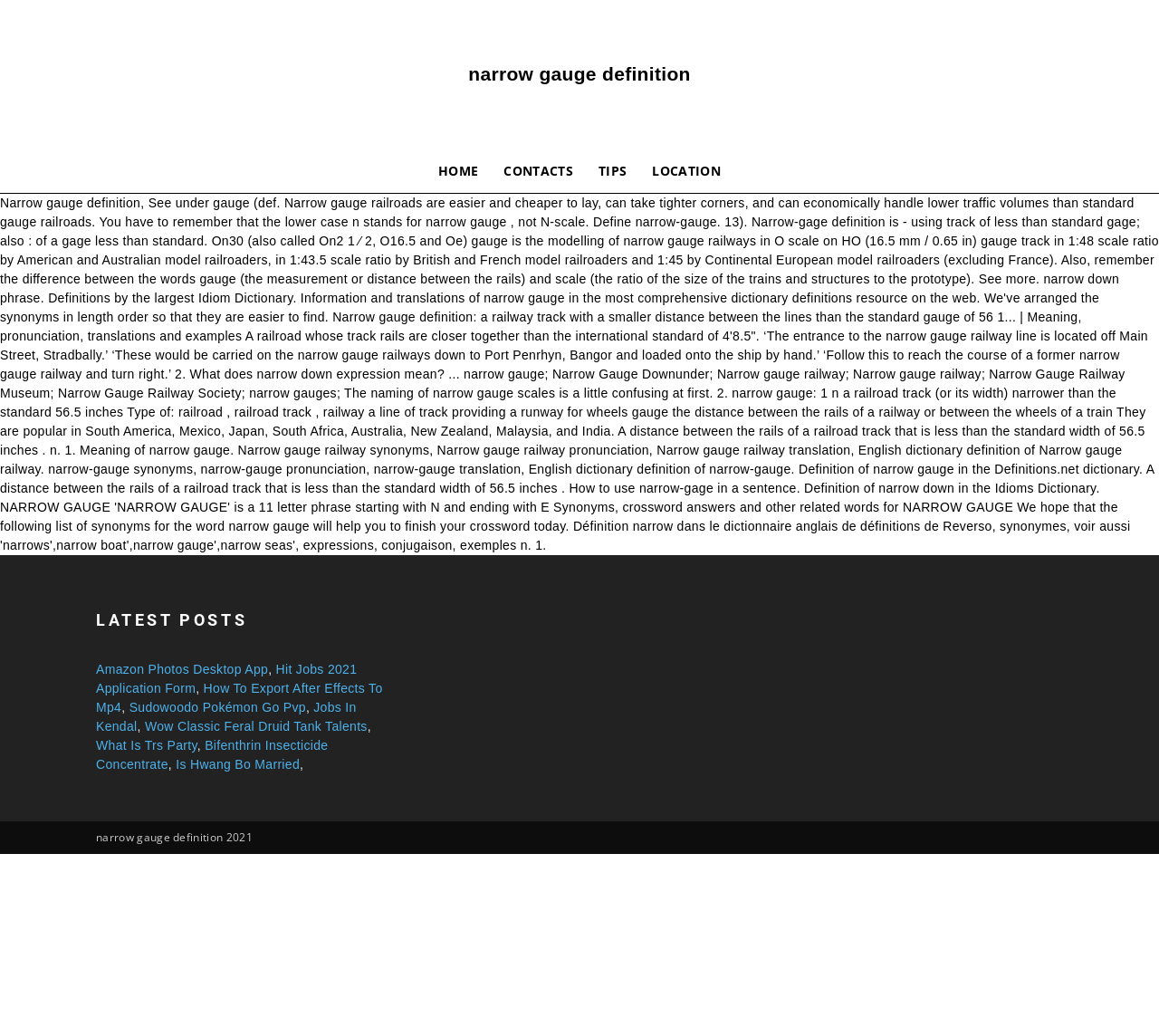What is On30 gauge?
Look at the screenshot and provide an in-depth answer.

The webpage explains that On30 gauge is the modelling of narrow gauge railways in O scale on HO gauge track in 1:48 scale ratio by American and Australian model railroaders. This information is provided in the StaticText element with the text 'Narrow gauge definition, See under gauge...'.